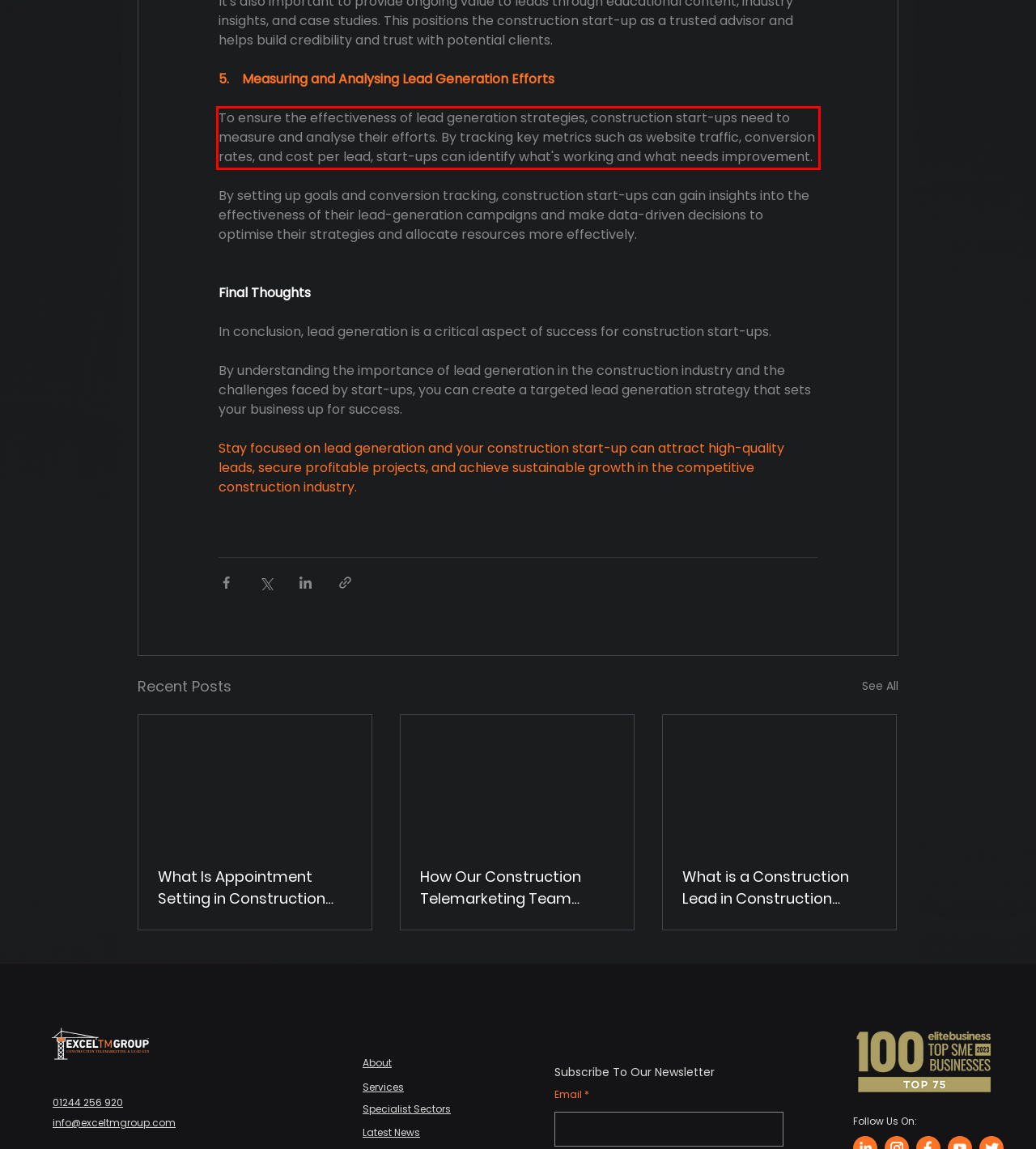Please perform OCR on the text within the red rectangle in the webpage screenshot and return the text content.

To ensure the effectiveness of lead generation strategies, construction start-ups need to measure and analyse their efforts. By tracking key metrics such as website traffic, conversion rates, and cost per lead, start-ups can identify what's working and what needs improvement.